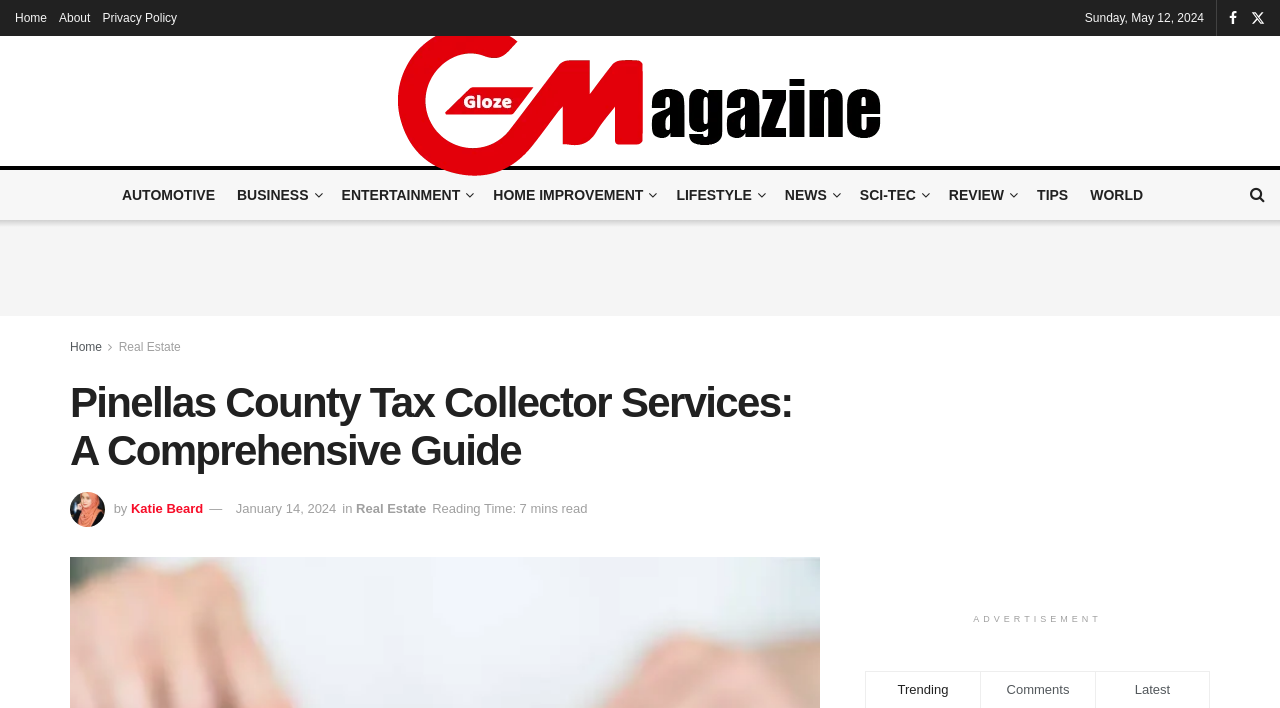Find the bounding box coordinates for the element that must be clicked to complete the instruction: "Read the article by Katie Beard". The coordinates should be four float numbers between 0 and 1, indicated as [left, top, right, bottom].

[0.102, 0.708, 0.159, 0.729]